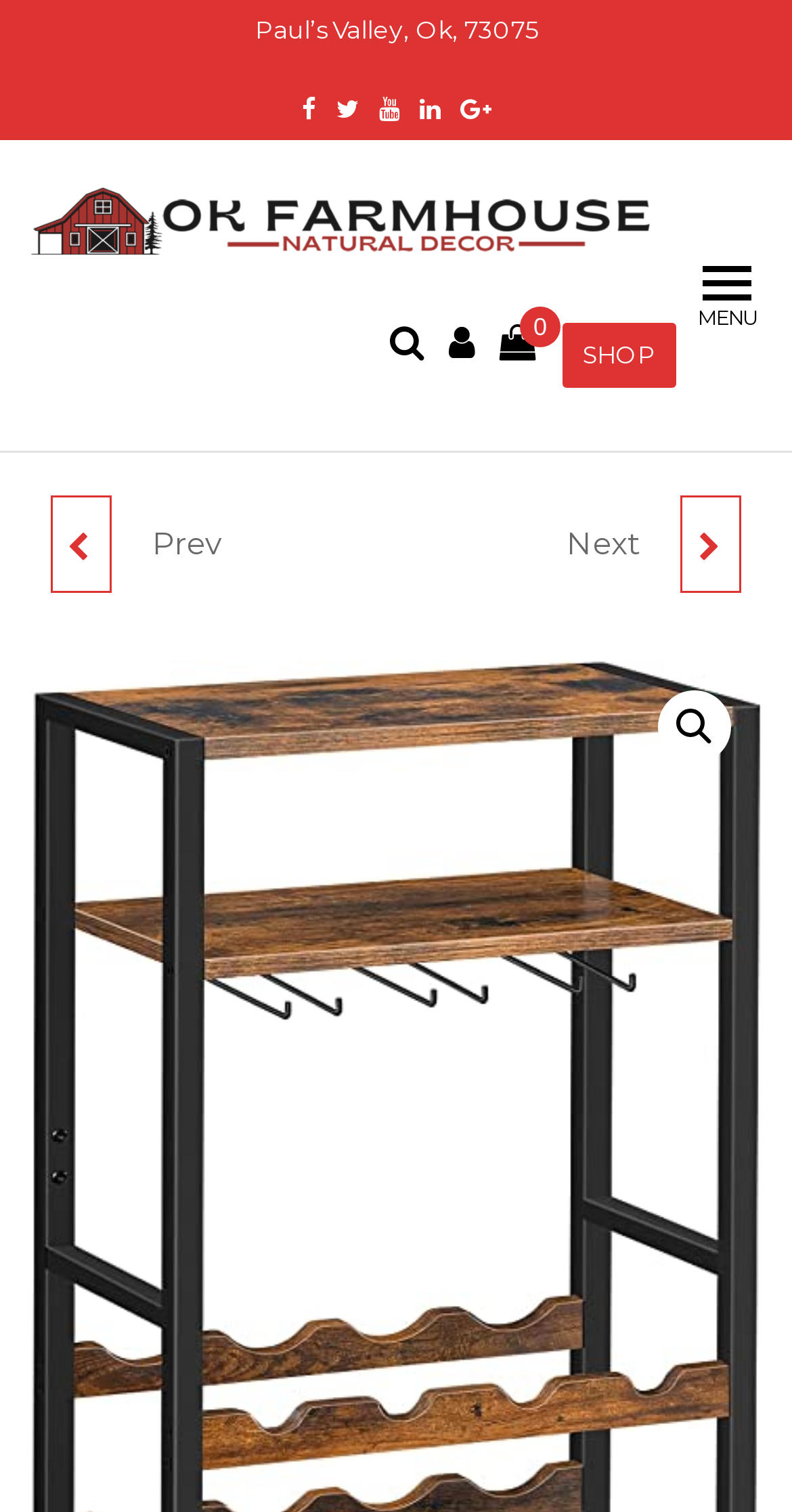Locate the UI element that matches the description alt="Oklahoma Farmhouse Decor" in the webpage screenshot. Return the bounding box coordinates in the format (top-left x, top-left y, bottom-right x, bottom-right y), with values ranging from 0 to 1.

[0.038, 0.115, 0.82, 0.145]